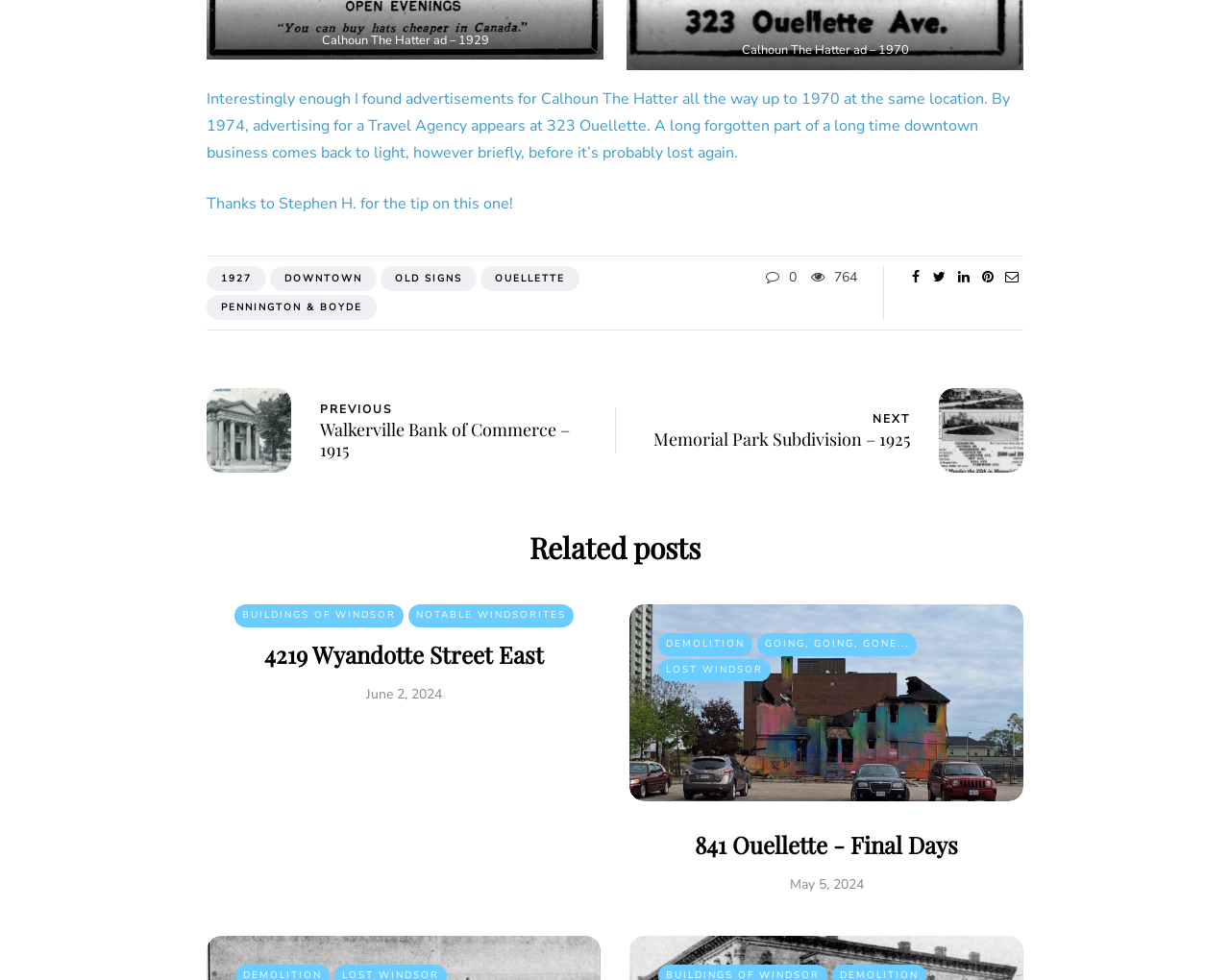Please pinpoint the bounding box coordinates for the region I should click to adhere to this instruction: "View the 'Related posts' section".

[0.168, 0.541, 0.832, 0.578]